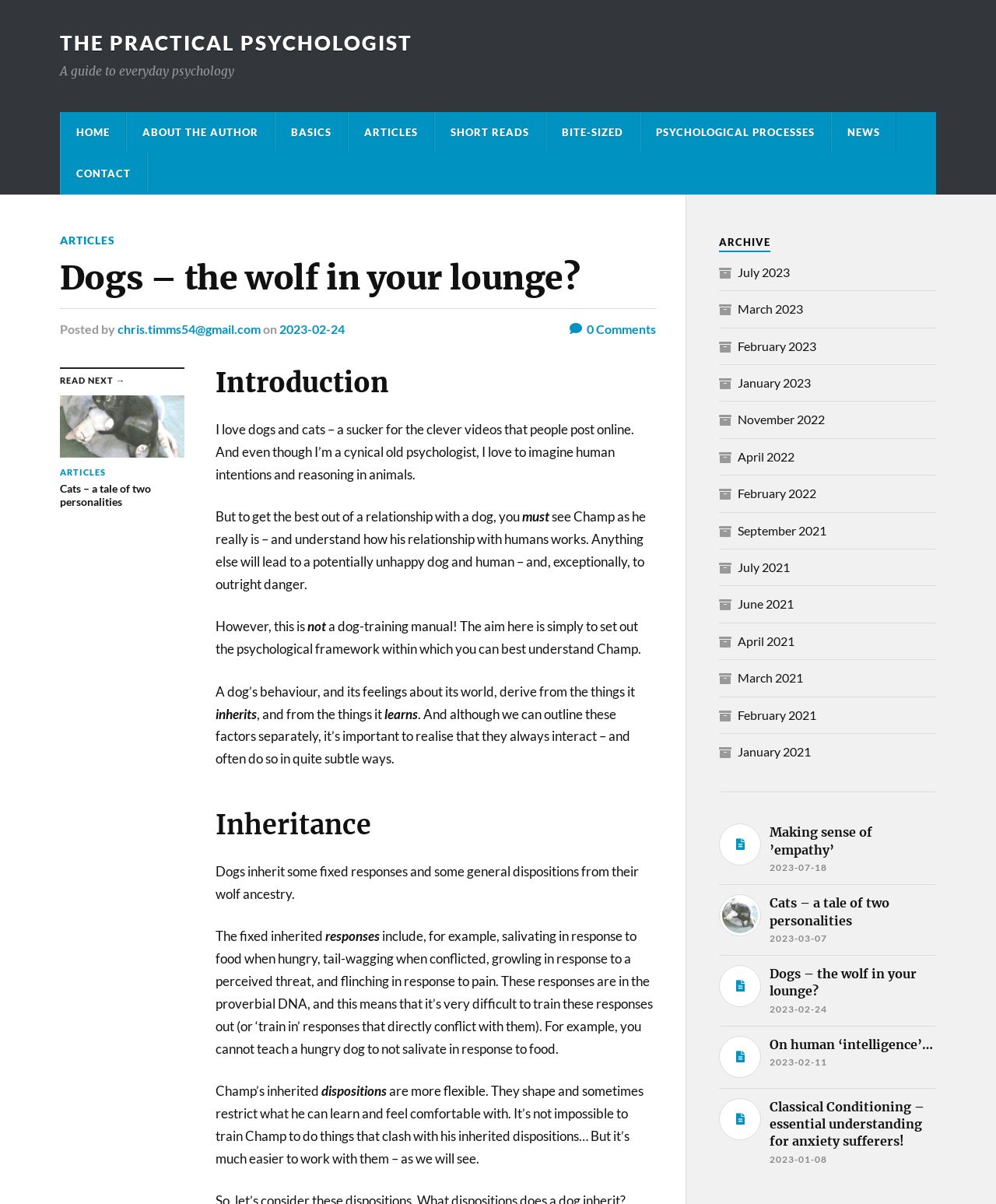Locate the bounding box of the UI element defined by this description: "Contact". The coordinates should be given as four float numbers between 0 and 1, formatted as [left, top, right, bottom].

[0.061, 0.127, 0.147, 0.161]